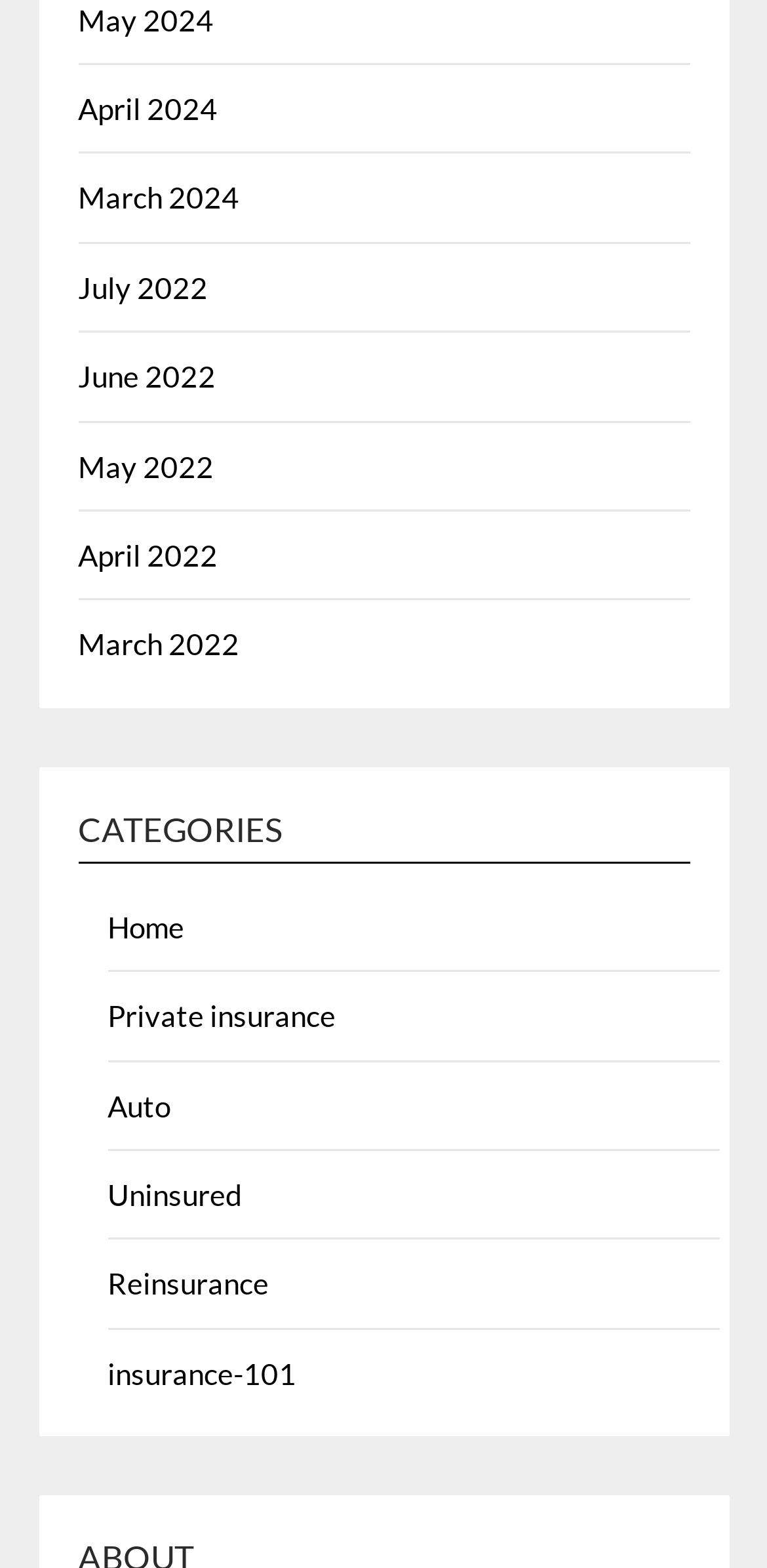Bounding box coordinates must be specified in the format (top-left x, top-left y, bottom-right x, bottom-right y). All values should be floating point numbers between 0 and 1. What are the bounding box coordinates of the UI element described as: April 2024

[0.101, 0.058, 0.283, 0.08]